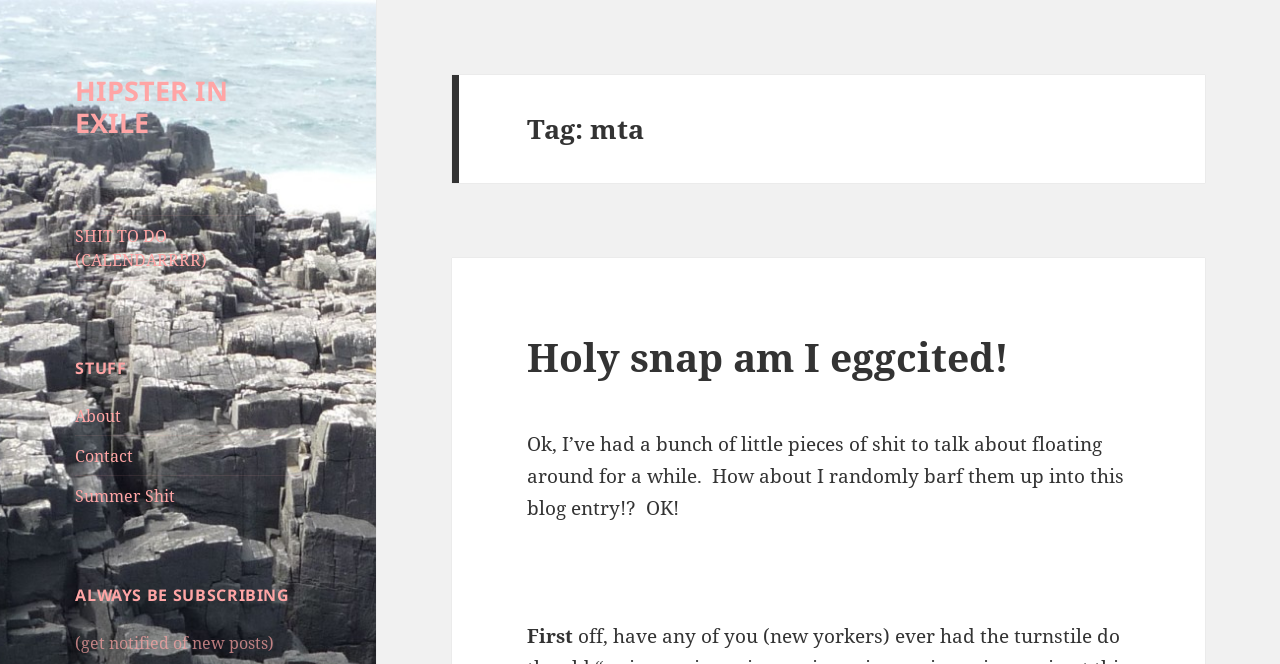Please provide a one-word or short phrase answer to the question:
What is the topic of the 'Summer Shit' link?

Unknown